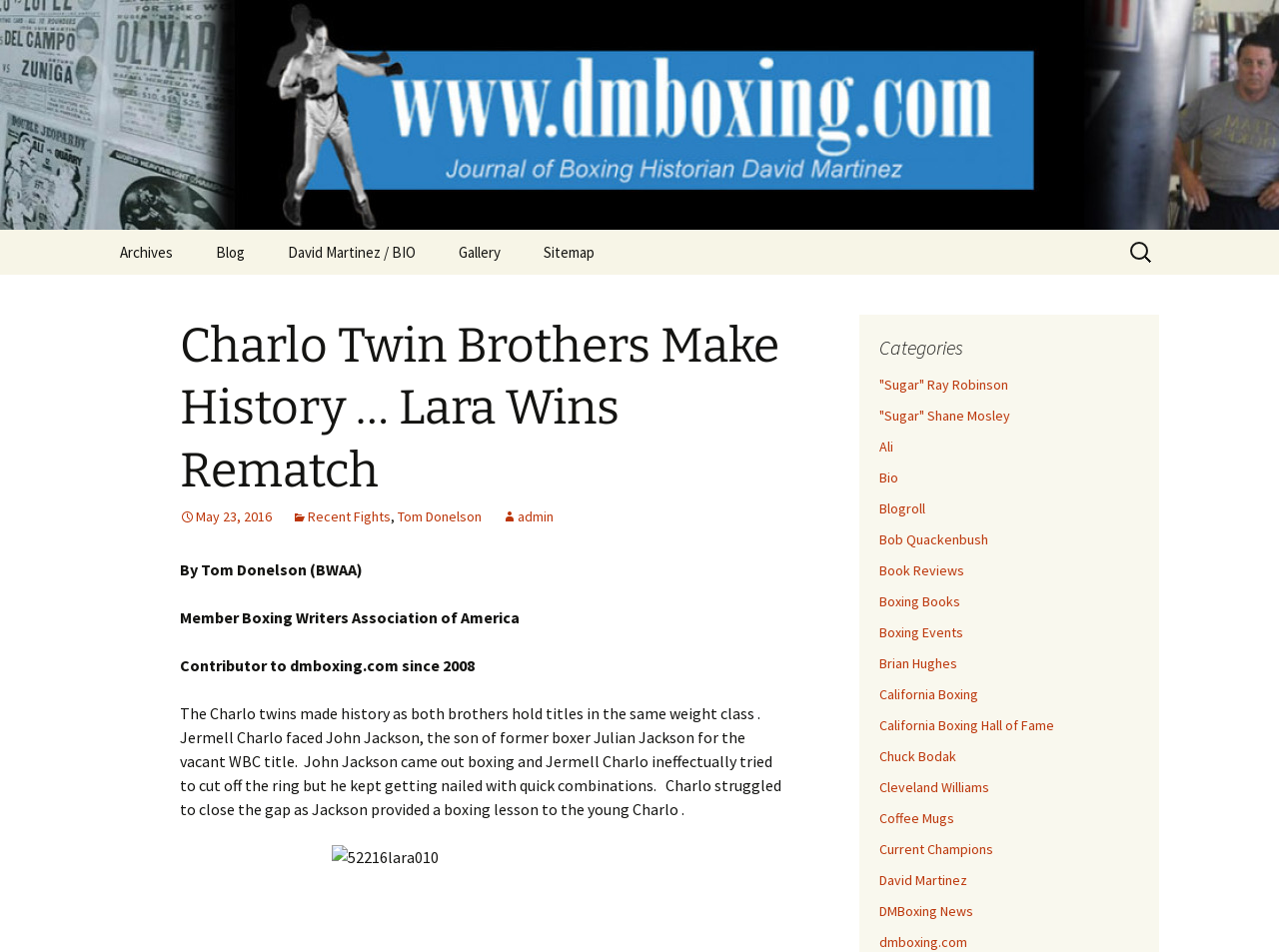What is the topic of the article? Refer to the image and provide a one-word or short phrase answer.

Charlo twins